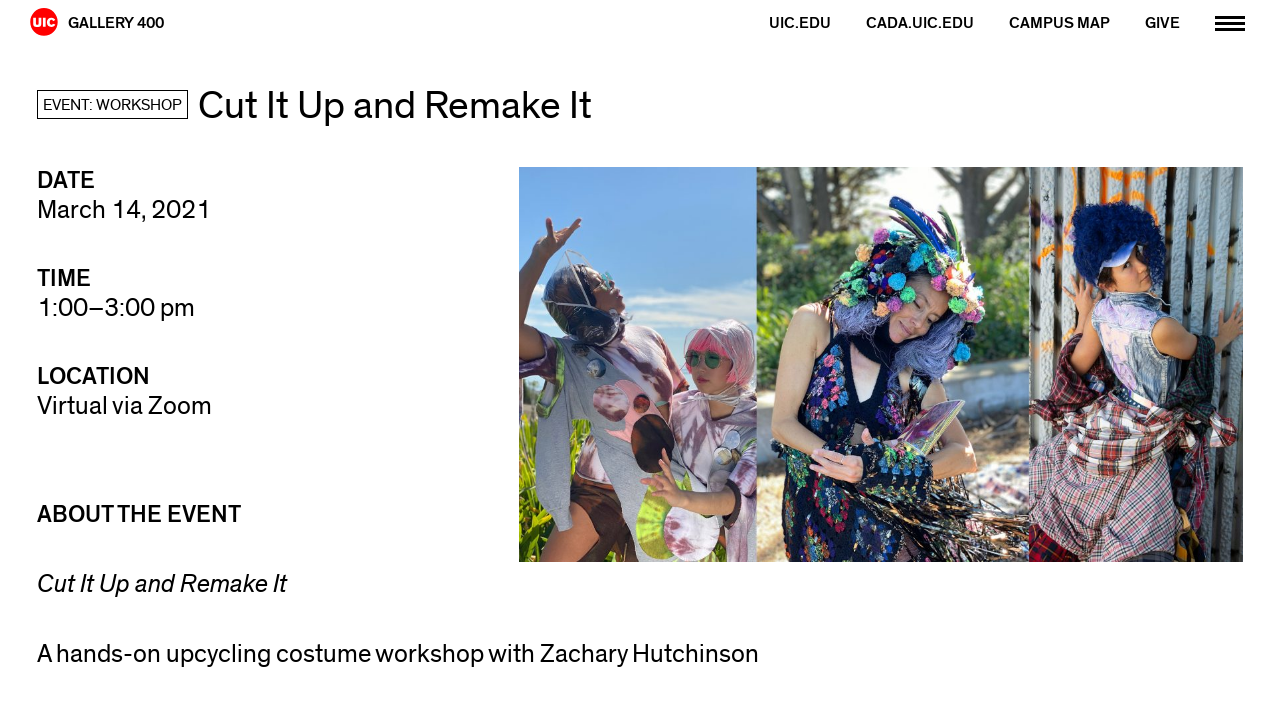For the element described, predict the bounding box coordinates as (top-left x, top-left y, bottom-right x, bottom-right y). All values should be between 0 and 1. Element description: Campus Map

[0.788, 0.0, 0.867, 0.059]